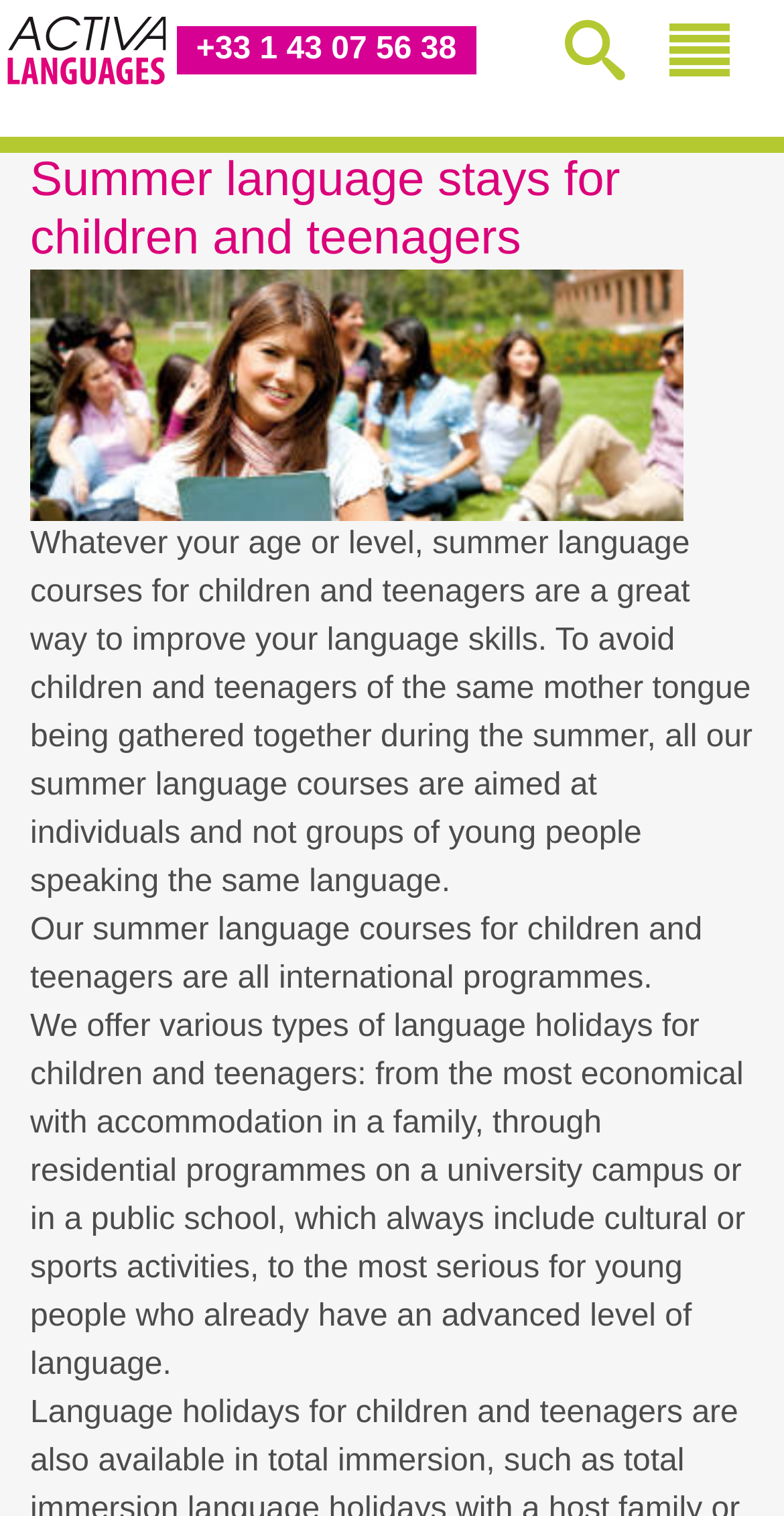Can you find and provide the title of the webpage?

Summer language stays for children and teenagers